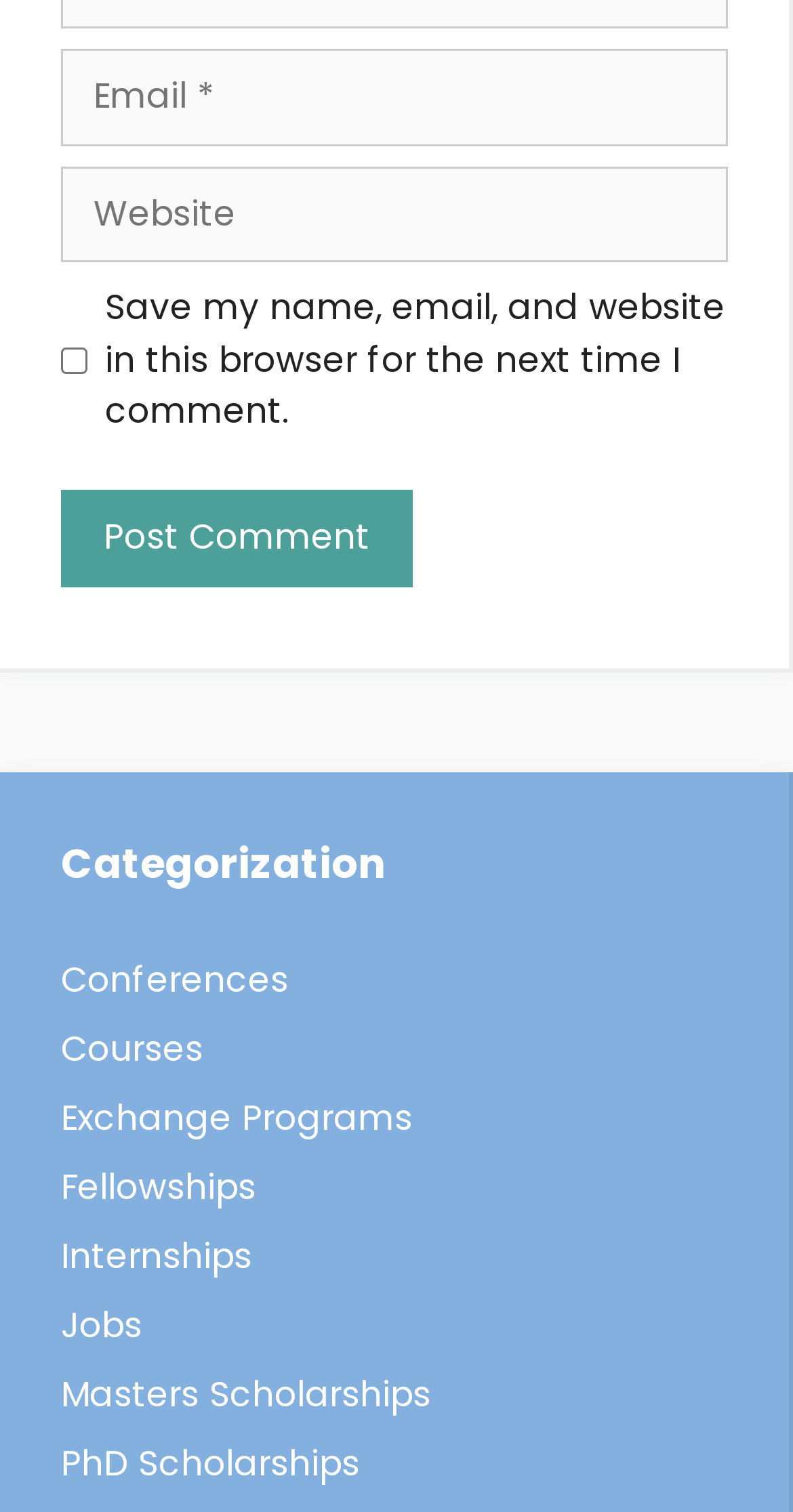Can you give a comprehensive explanation to the question given the content of the image?
What type of links are listed under 'Categorization'?

The links listed under the 'Categorization' heading include 'Conferences', 'Courses', 'Exchange Programs', 'Fellowships', 'Internships', 'Jobs', 'Masters Scholarships', and 'PhD Scholarships'. These links appear to be related to education, career development, and job opportunities.